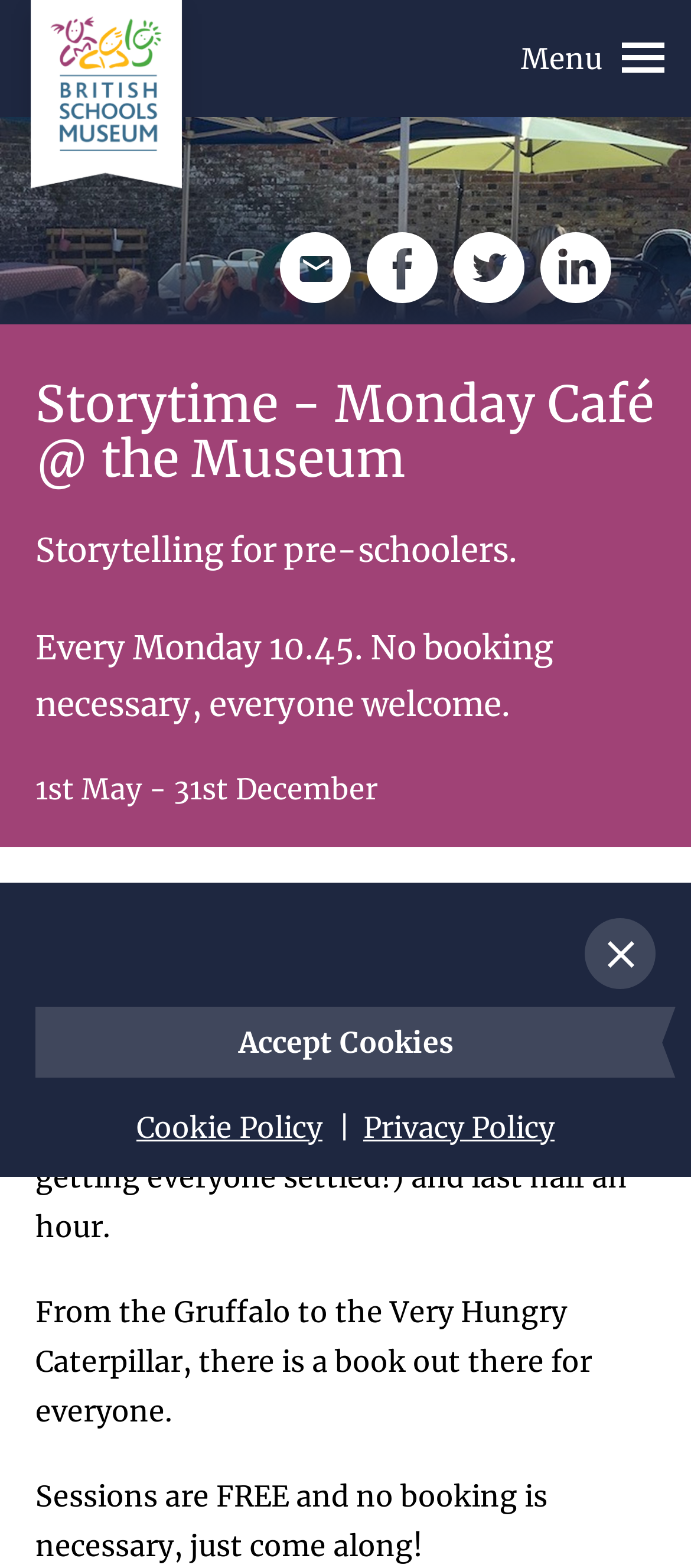Find the bounding box of the web element that fits this description: "LinkedIn".

[0.782, 0.148, 0.885, 0.193]